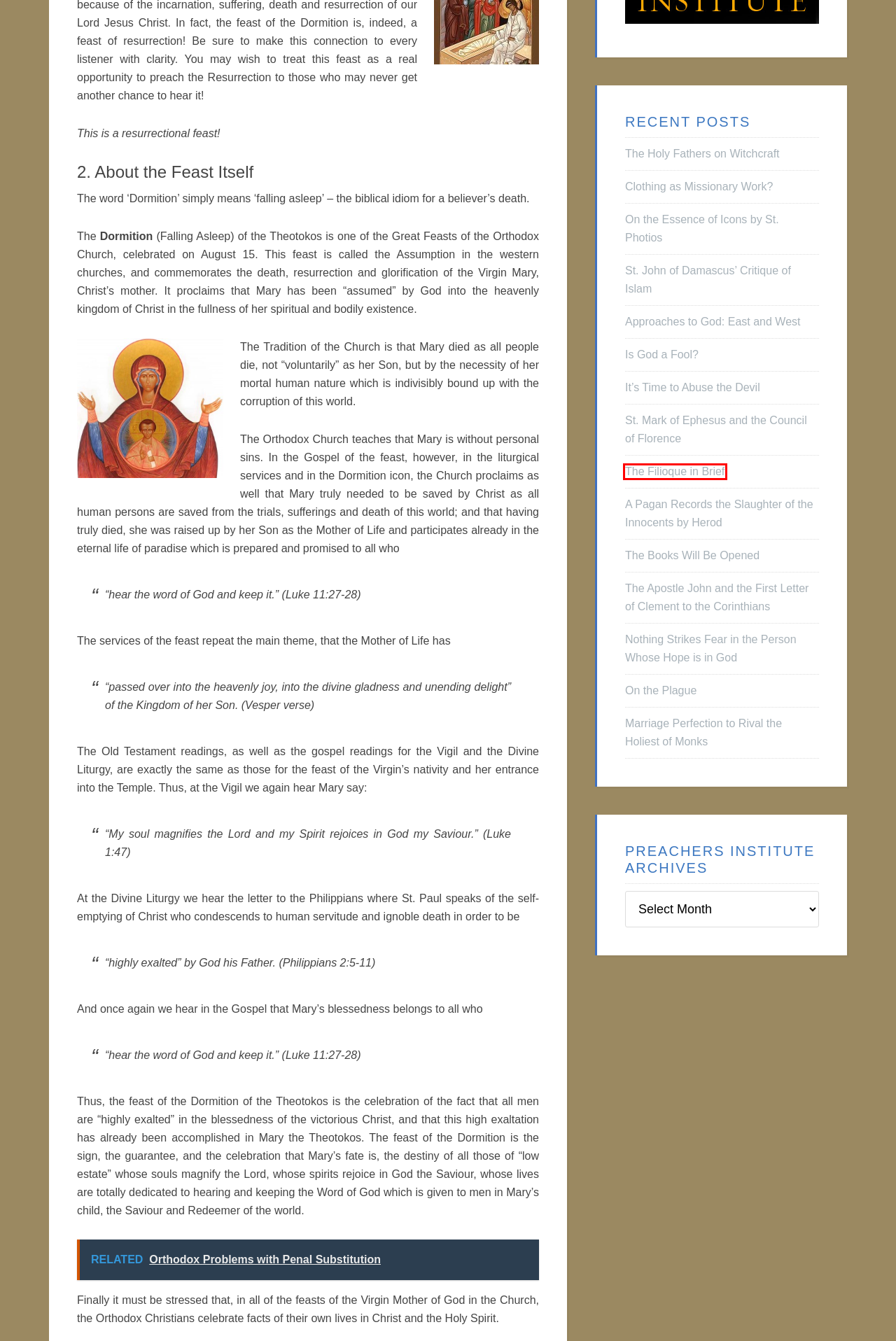You are given a screenshot of a webpage within which there is a red rectangle bounding box. Please choose the best webpage description that matches the new webpage after clicking the selected element in the bounding box. Here are the options:
A. The Filioque in Brief
B. Nothing Strikes Fear in the Person Whose Hope is in God
C. The Holy Fathers on Witchcraft
D. A Pagan Records the Slaughter of the Innocents by Herod
E. Marriage Perfection to Rival the Holiest of Monks
F. The Apostle John and the First Letter of Clement to the Corinthians
G. Orthodox Problems with Penal Substitution
H. On the Plague

A